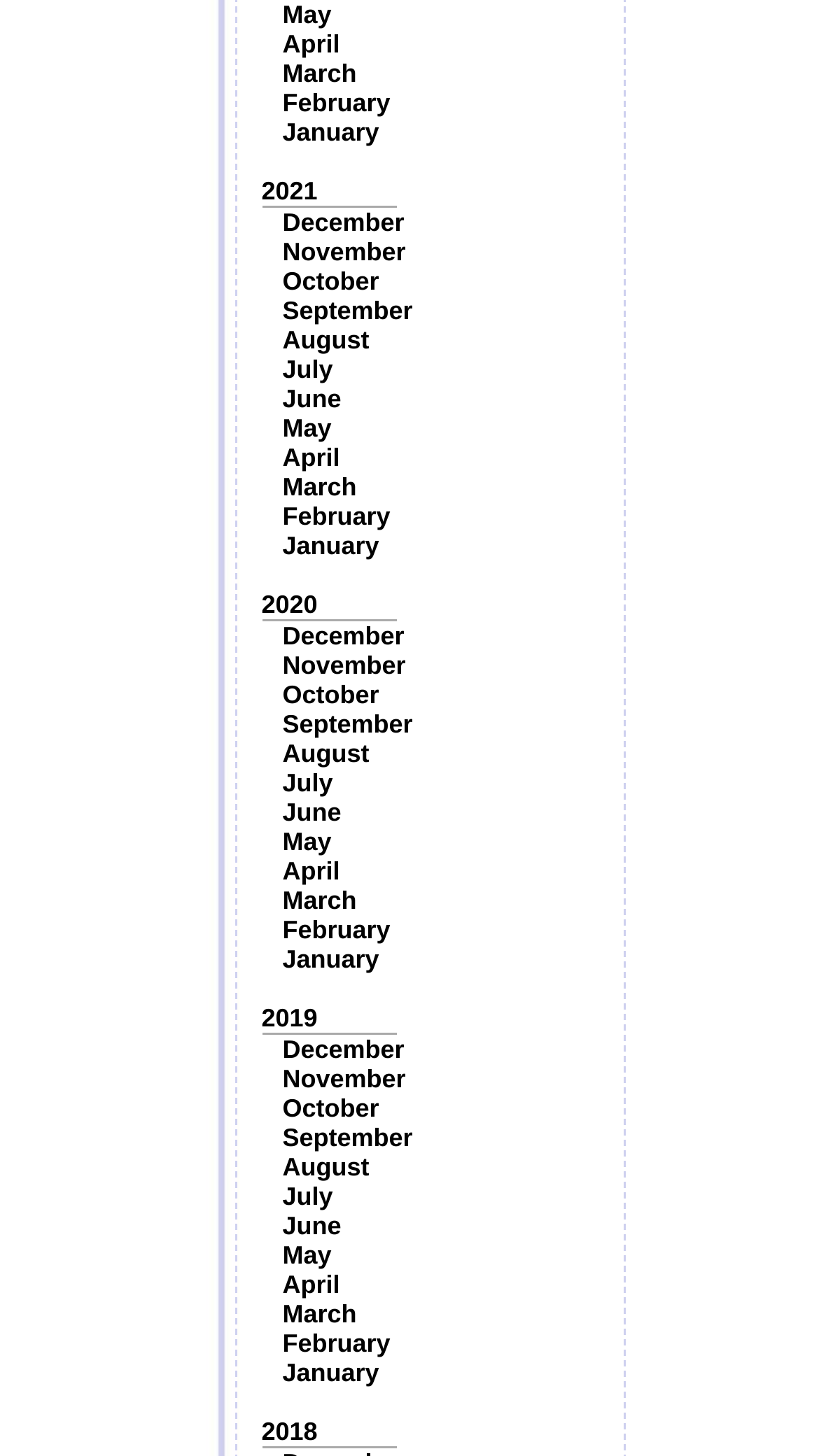Please identify the bounding box coordinates of the element I should click to complete this instruction: 'View homes for sale'. The coordinates should be given as four float numbers between 0 and 1, like this: [left, top, right, bottom].

None